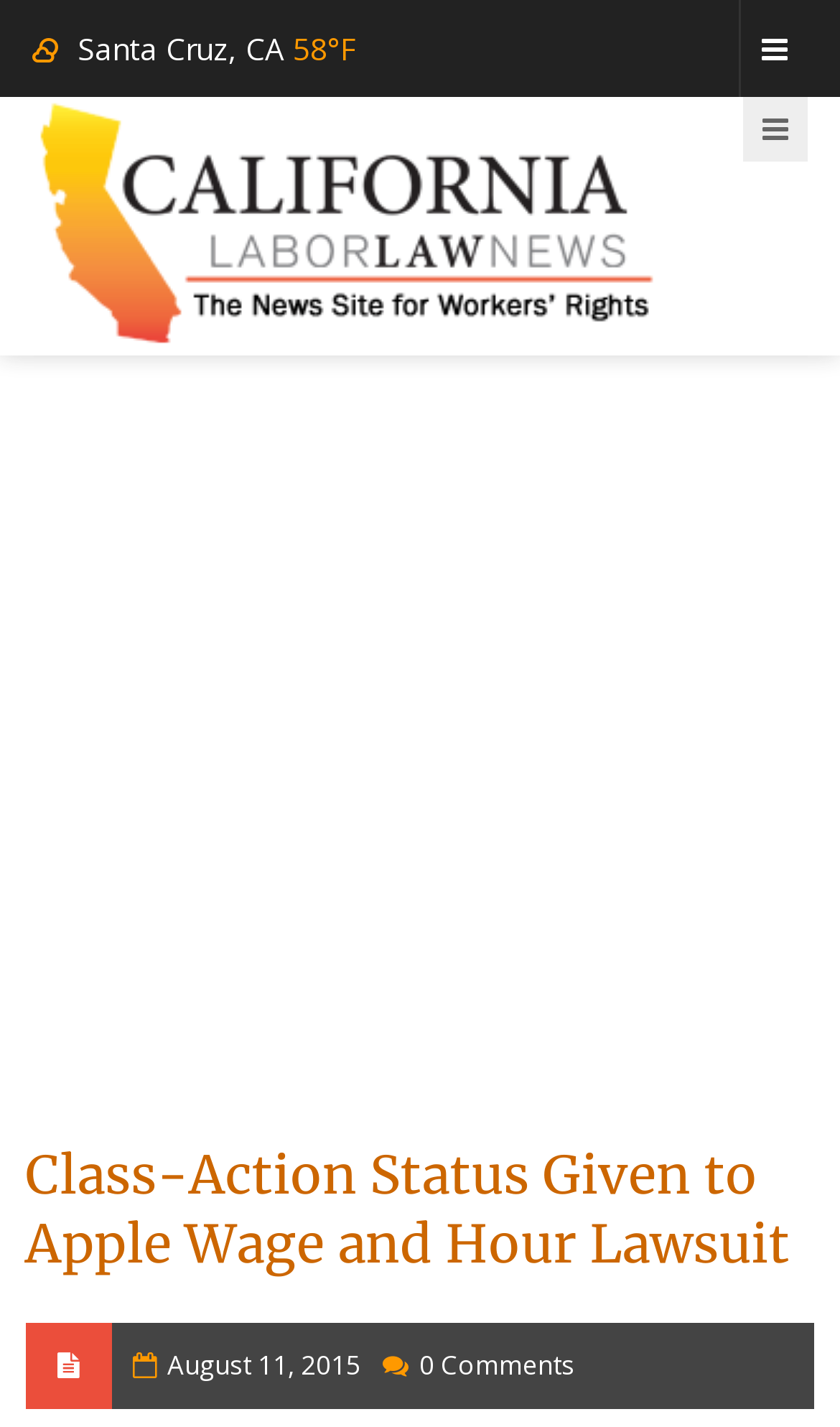What is the date of the news article?
We need a detailed and exhaustive answer to the question. Please elaborate.

I found a time element with a static text element 'August 11, 2015' which suggests that this is the date of the news article.